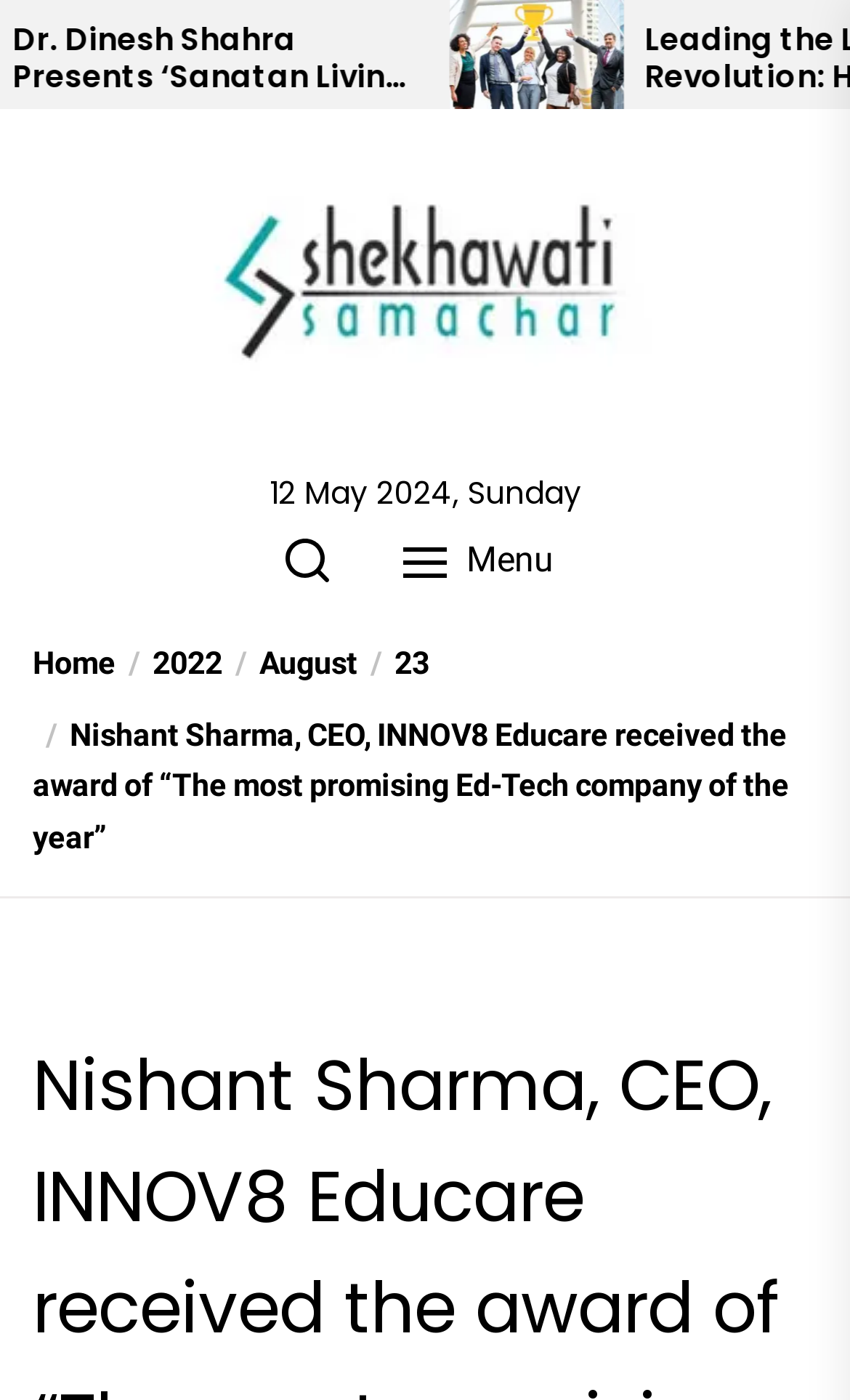Locate the bounding box coordinates for the element described below: "alt="Shekhawati Samachar"". The coordinates must be four float values between 0 and 1, formatted as [left, top, right, bottom].

[0.192, 0.078, 0.808, 0.327]